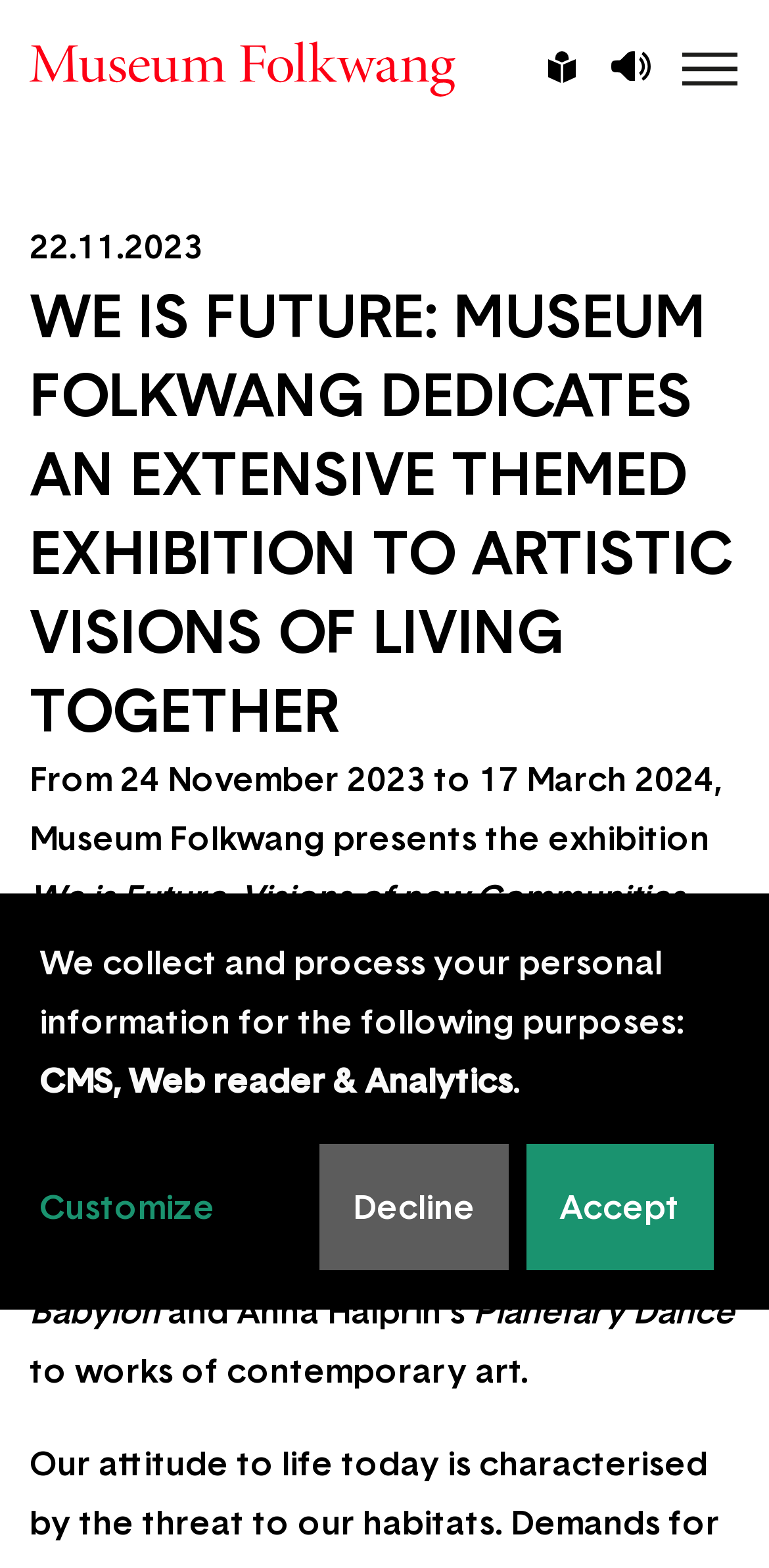What is the name of the museum?
Please provide a comprehensive answer based on the contents of the image.

The name of the museum can be found in the top-left corner of the webpage, where it is written as 'Museum Folkwang' and also has an image with the same name.